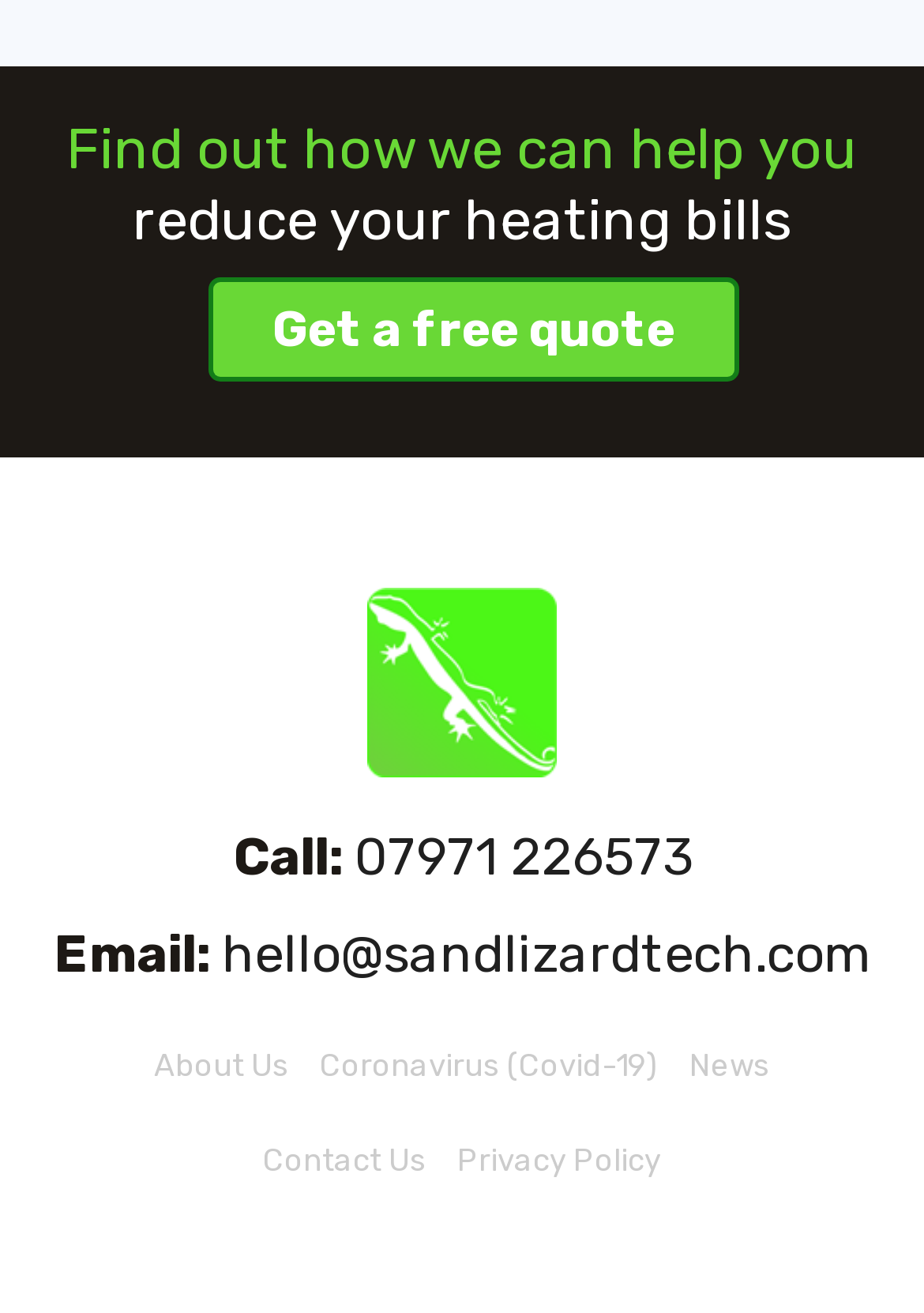Pinpoint the bounding box coordinates of the area that should be clicked to complete the following instruction: "Send an email". The coordinates must be given as four float numbers between 0 and 1, i.e., [left, top, right, bottom].

[0.24, 0.703, 0.942, 0.751]